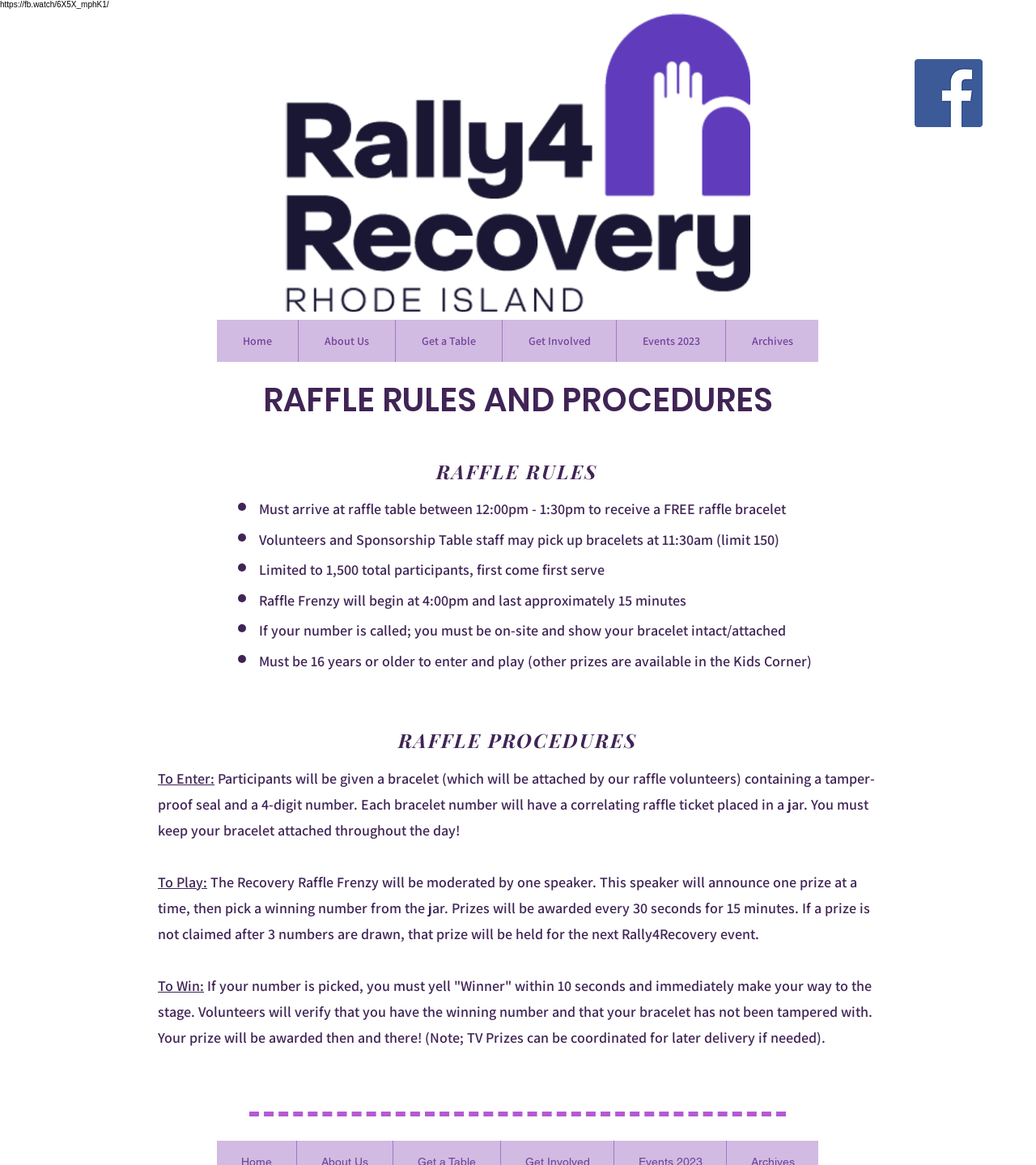Please find the bounding box for the following UI element description. Provide the coordinates in (top-left x, top-left y, bottom-right x, bottom-right y) format, with values between 0 and 1: Get a Table

[0.381, 0.274, 0.484, 0.311]